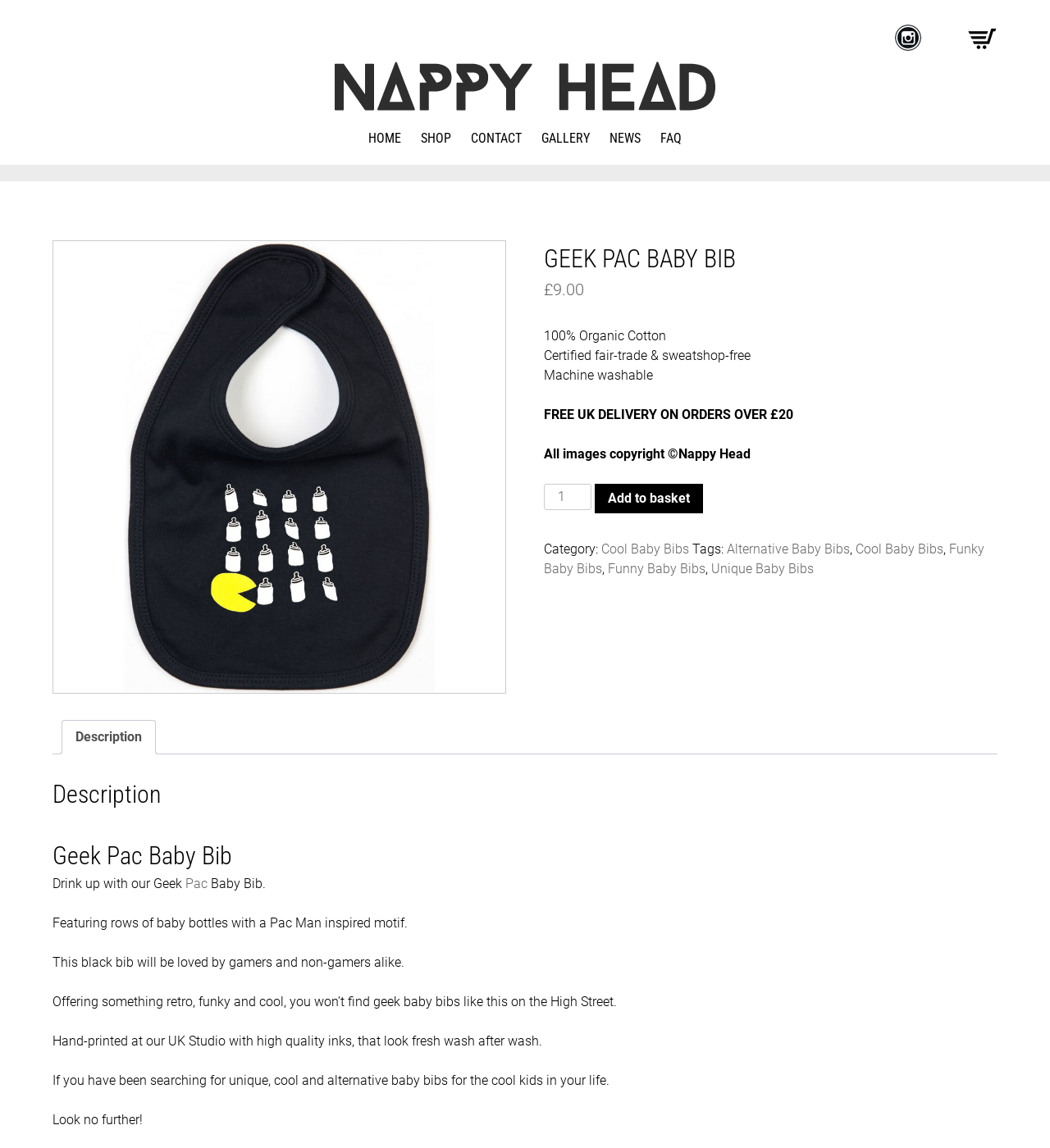What is the minimum quantity of the Geek Pac Baby Bib that can be ordered?
Using the visual information, reply with a single word or short phrase.

1